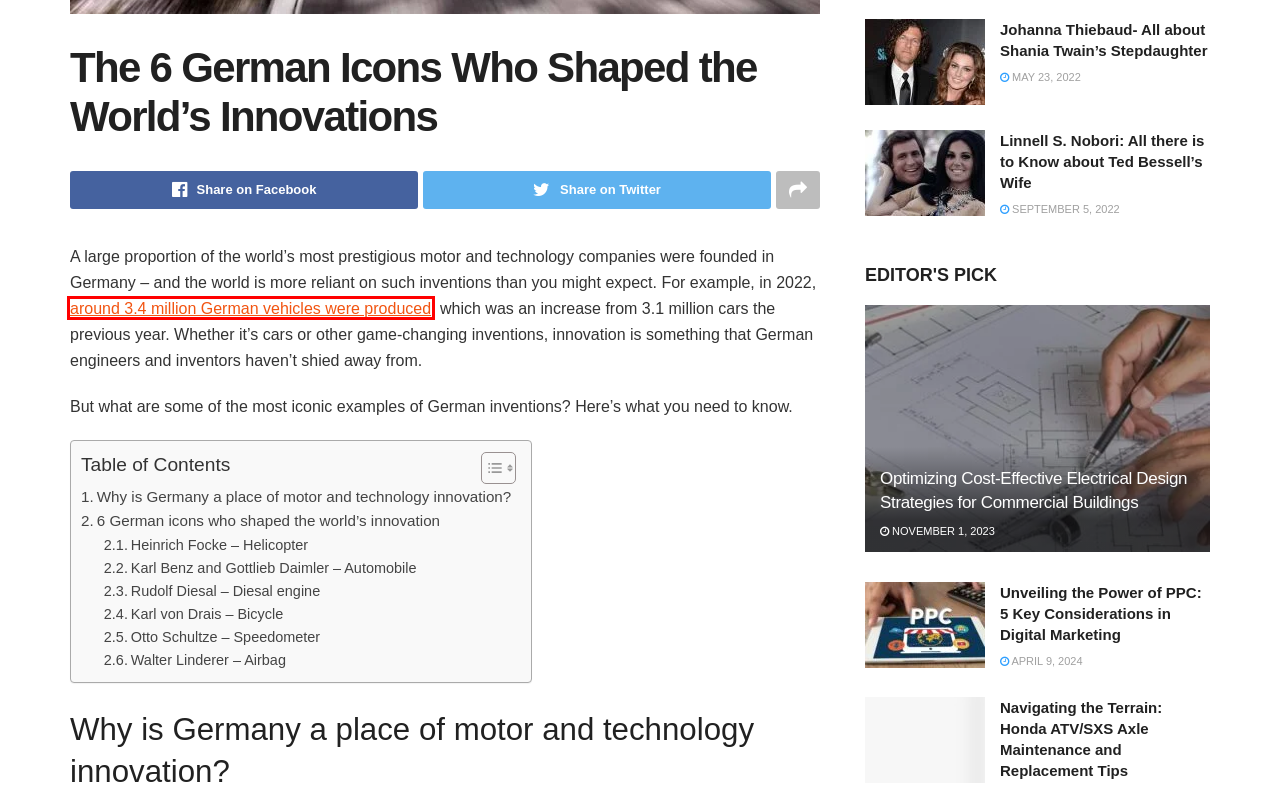You have a screenshot of a webpage with a red rectangle bounding box. Identify the best webpage description that corresponds to the new webpage after clicking the element within the red bounding box. Here are the candidates:
A. Munk - Mitmunk
B. Car production in Germany 2023 | Statista
C. Johanna Thiebaud- All about Shania Twain’s Stepdaughter - Mitmunk
D. Linnell S. Nobori: All there is to Know about Ted Bessell’s Wife - Mitmunk
E. Unveiling the Power of PPC: 5 Key Considerations in Digital Marketing - Mitmunk
F. Navigating the Terrain: Honda ATV/SXS Axle Maintenance and Replacement Tips - Mitmunk
G. Home - Mitmunk
H. Optimizing Cost-Effective Electrical Design Strategies for Commercial Buildings - Mitmunk

B